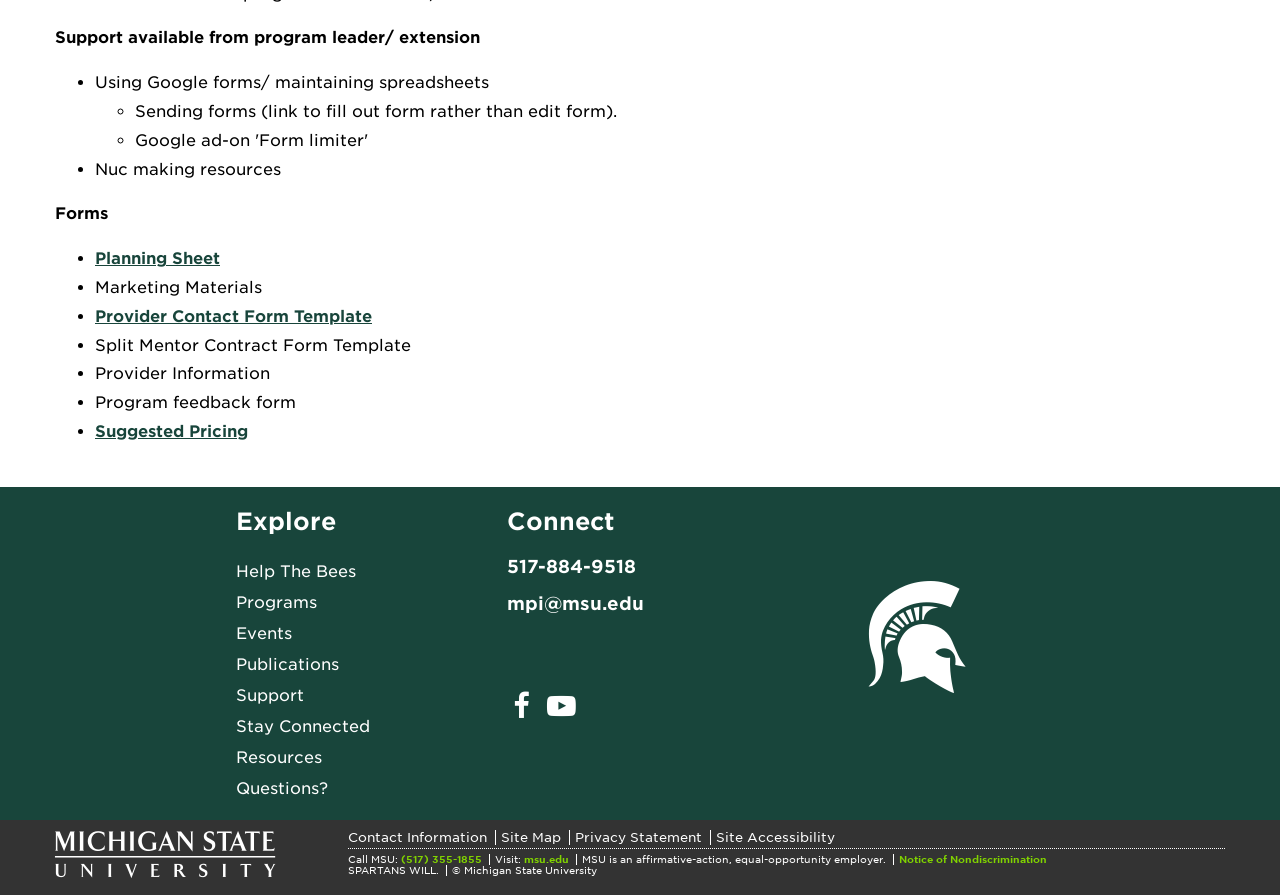Please locate the bounding box coordinates of the element that should be clicked to complete the given instruction: "Click on 'Contact Information'".

[0.271, 0.927, 0.38, 0.944]